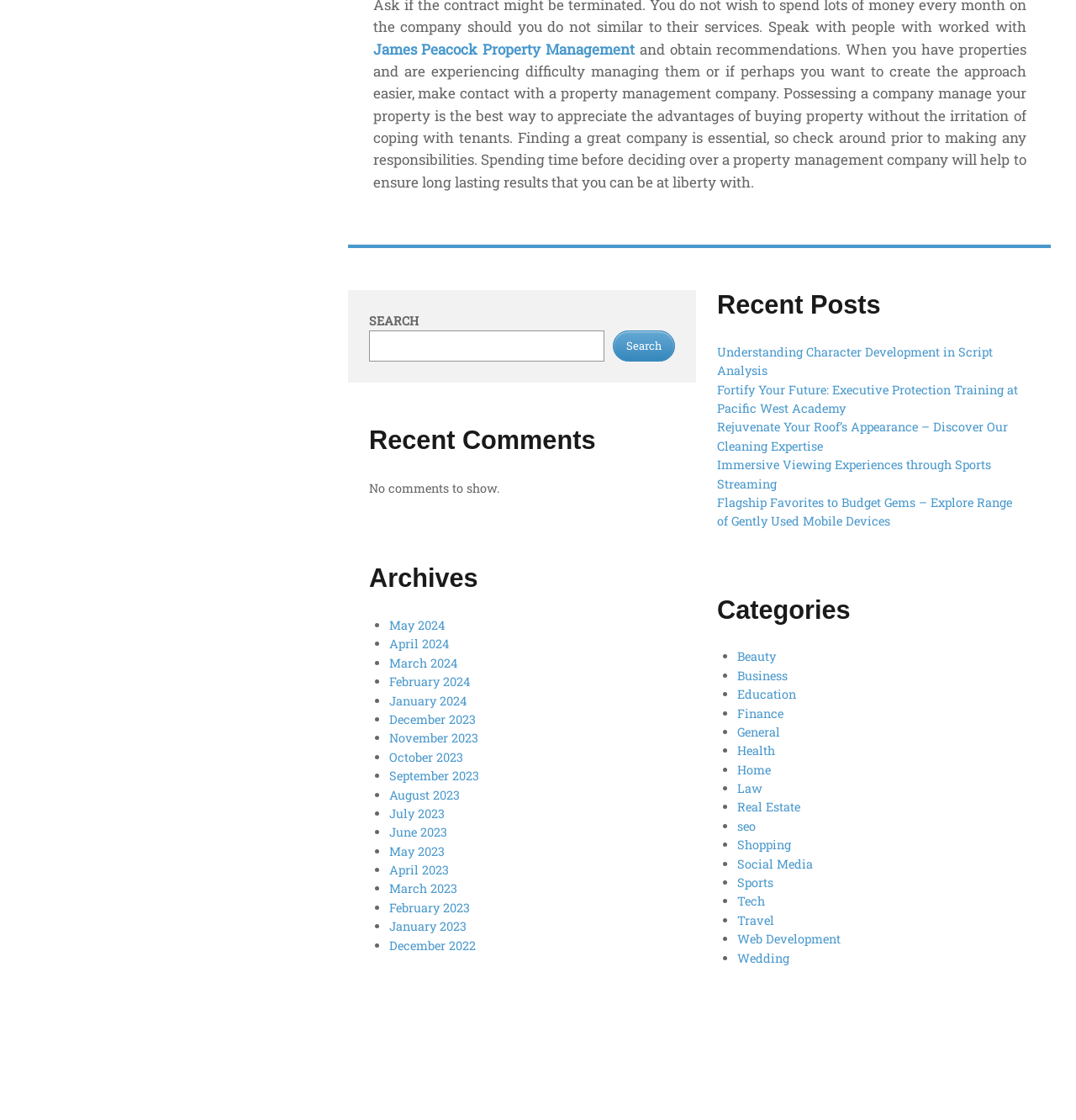Identify the bounding box coordinates for the region to click in order to carry out this instruction: "Read recent posts". Provide the coordinates using four float numbers between 0 and 1, formatted as [left, top, right, bottom].

[0.666, 0.259, 0.95, 0.286]